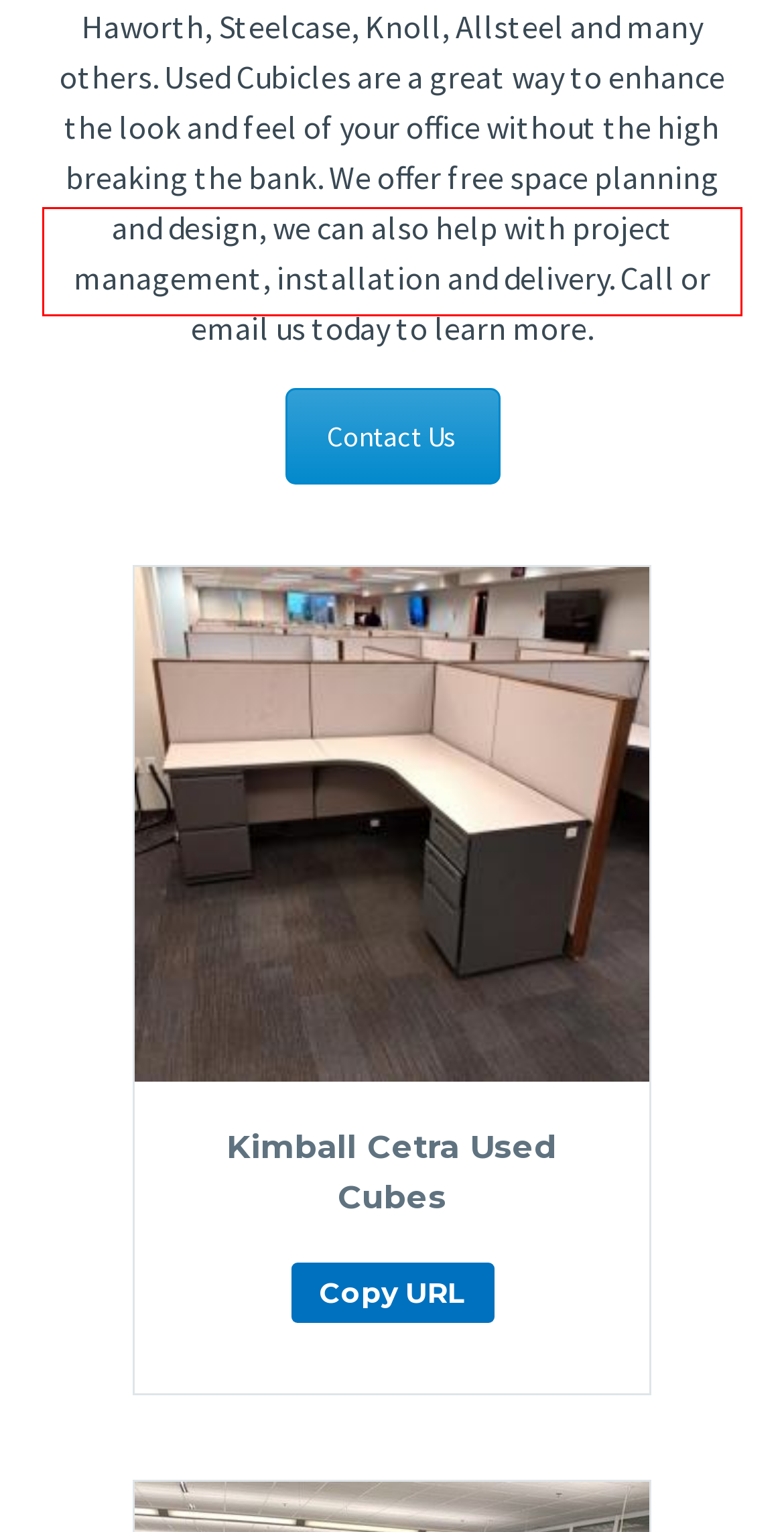You are presented with a screenshot of a webpage with a red bounding box. Select the webpage description that most closely matches the new webpage after clicking the element inside the red bounding box. The options are:
A. Used Desks | Smart Office Assets
B. Services | Smart Office Assets
C. About Us | Smart Office Assets
D. Office Tables | Smart Office Assets
E. Knoll Currents and Morrison WorkStations | Smart Office Assets
F. Contact Us | Smart Office Assets
G. Used Knoll Morrison Cubicles 64 | Smart Office Assets
H. Kimball Cetra Used Cubes | Smart Office Assets

A